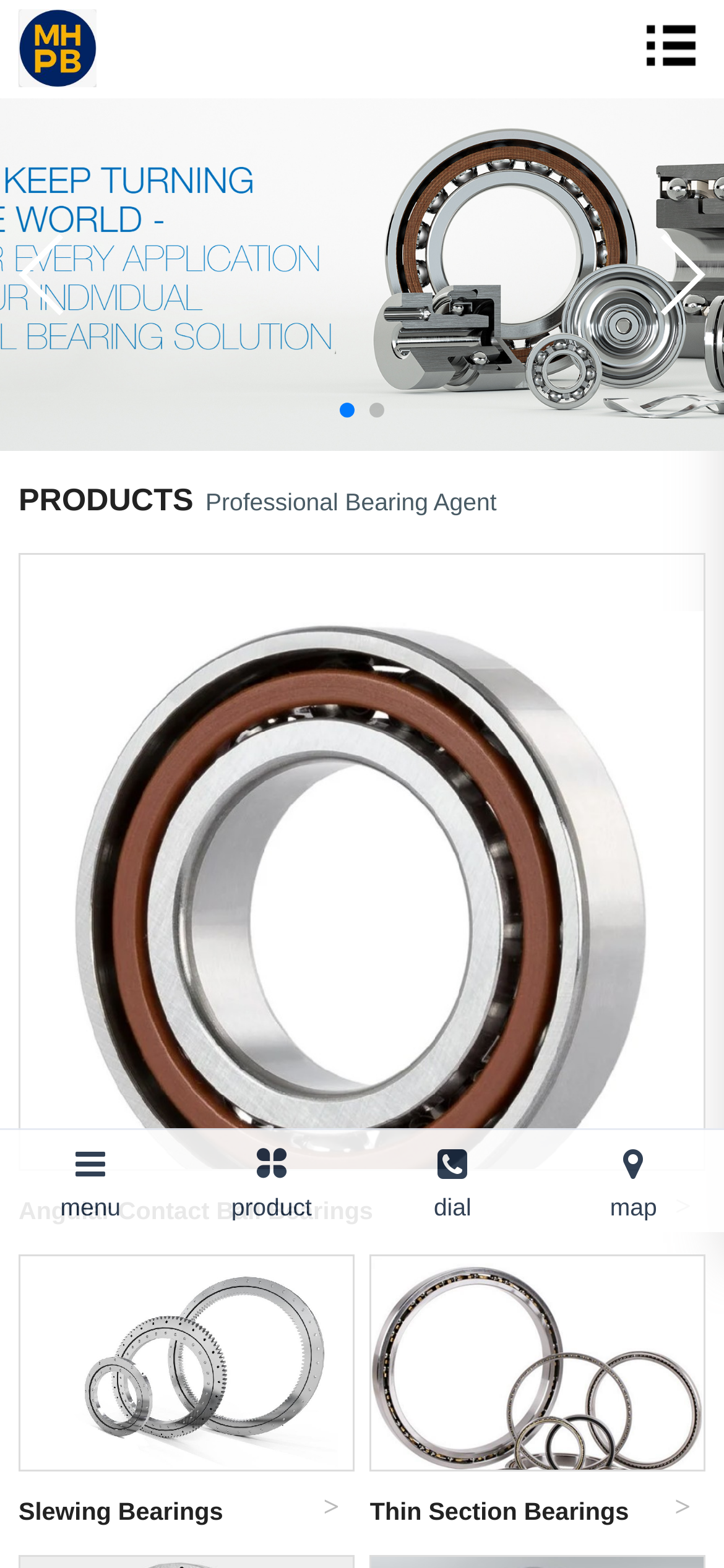Answer the question below with a single word or a brief phrase: 
What type of products are featured on this page?

Bearings